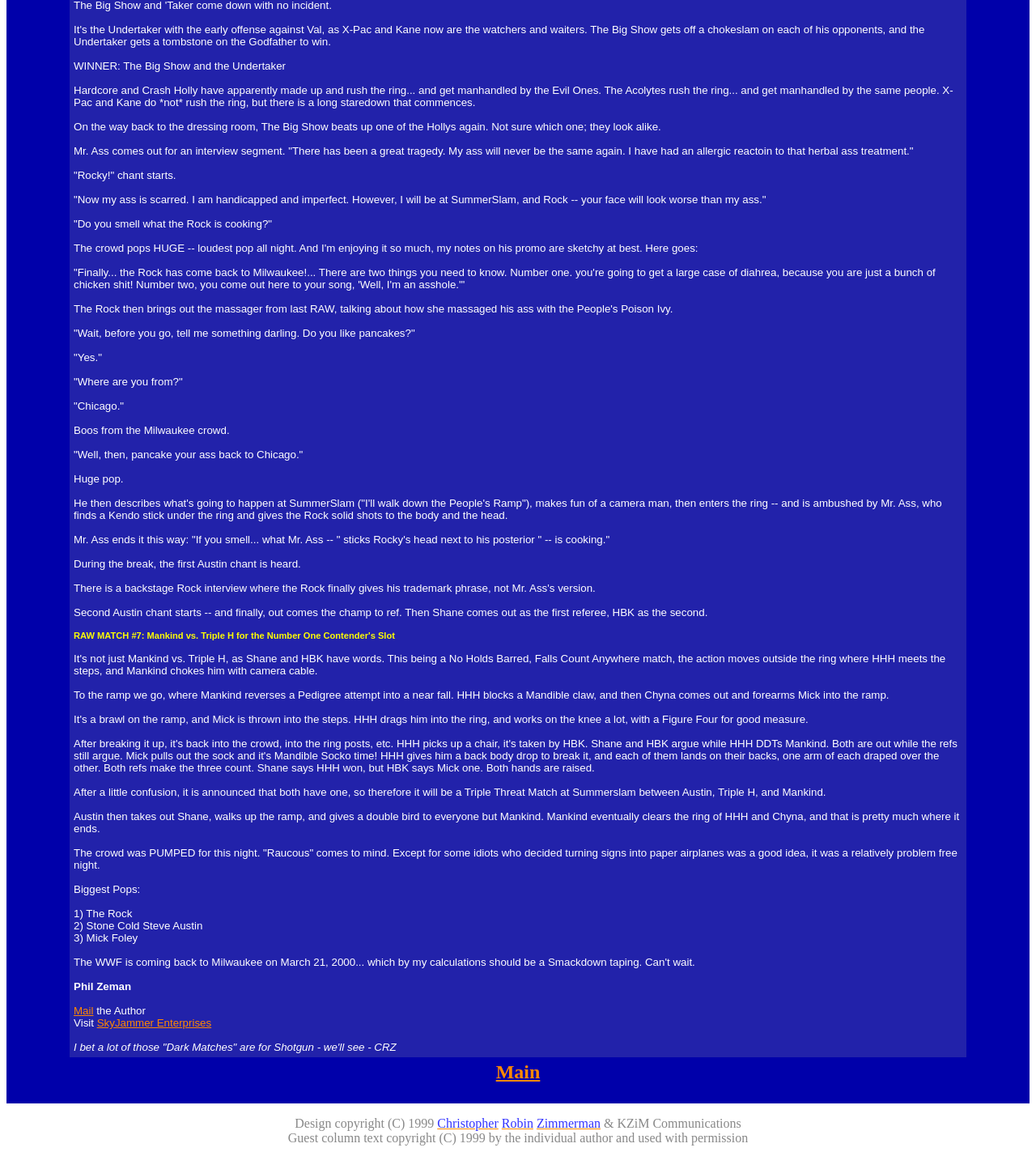Who is the author of the article?
Based on the screenshot, respond with a single word or phrase.

Phil Zeman